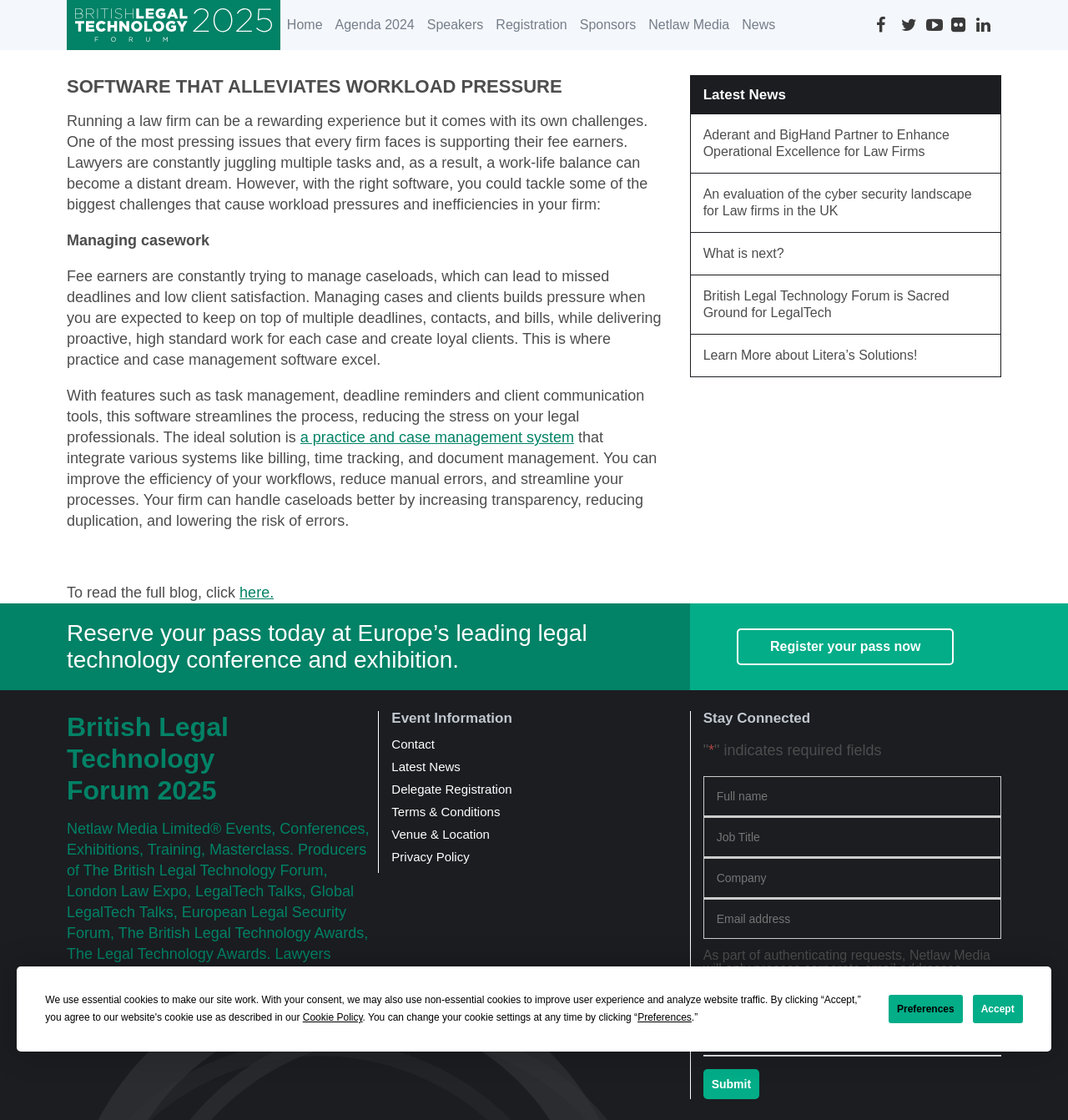What is the name of the company that produces the British Legal Technology Forum? Using the information from the screenshot, answer with a single word or phrase.

Netlaw Media